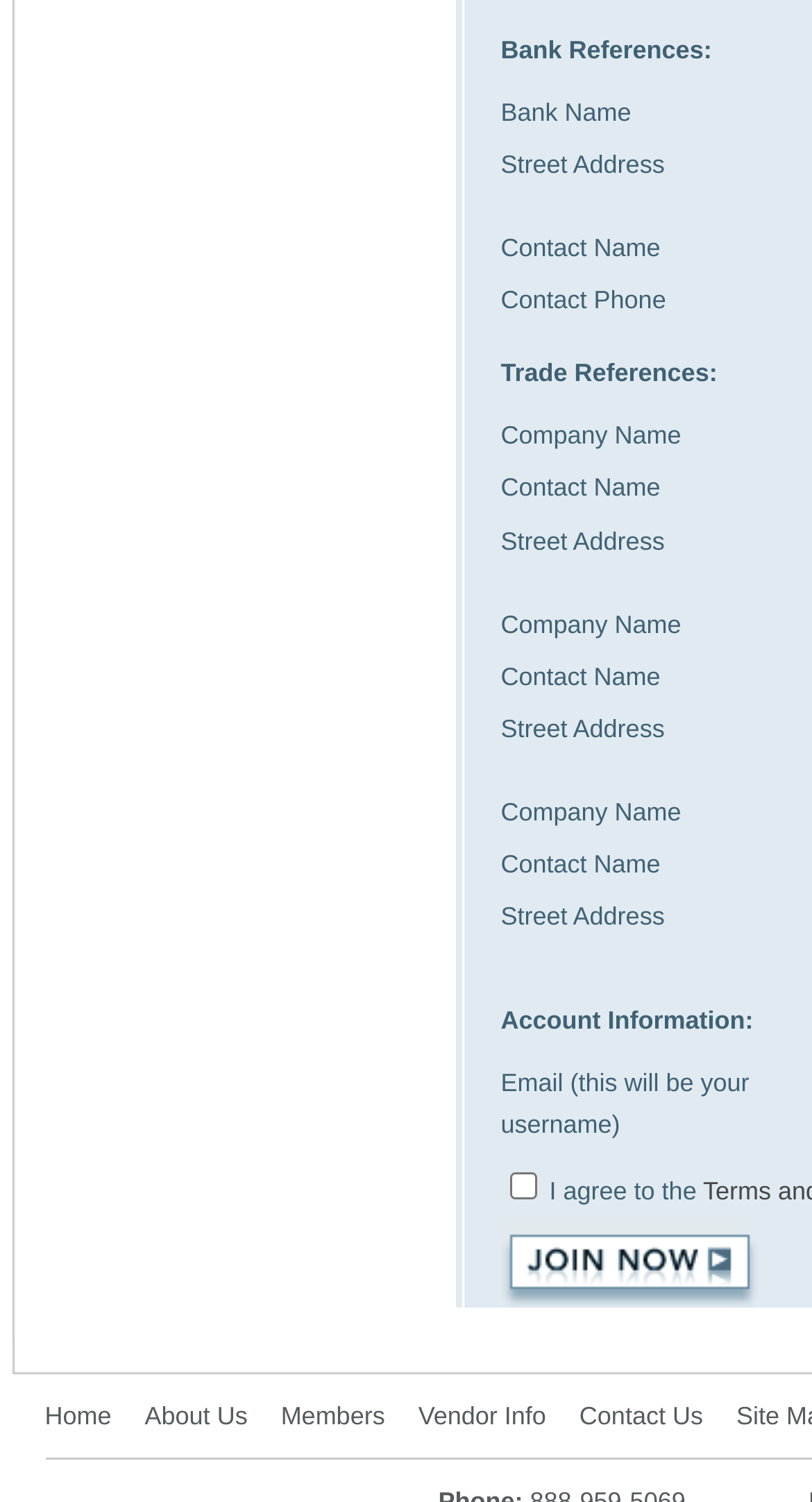Please examine the image and answer the question with a detailed explanation:
How many images are on the right side of the page?

I counted the number of image elements on the right side of the page, which are located within the bounding box coordinates of [0.617, 0.005, 0.619, 0.019] to [0.617, 0.763, 0.619, 0.777]. There are 7 image elements in total.